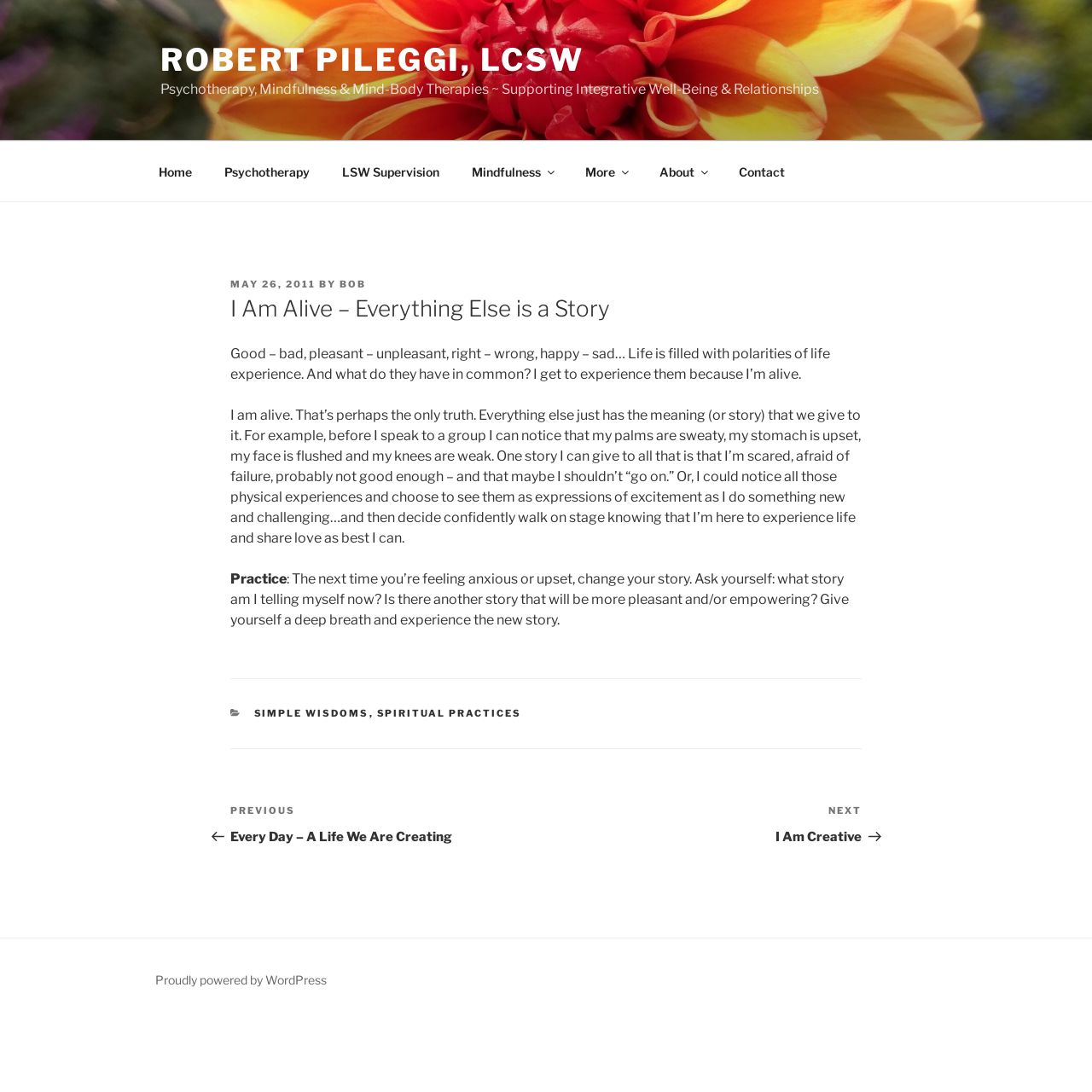Please locate the bounding box coordinates of the region I need to click to follow this instruction: "Visit the 'Psychotherapy' page".

[0.191, 0.138, 0.297, 0.176]